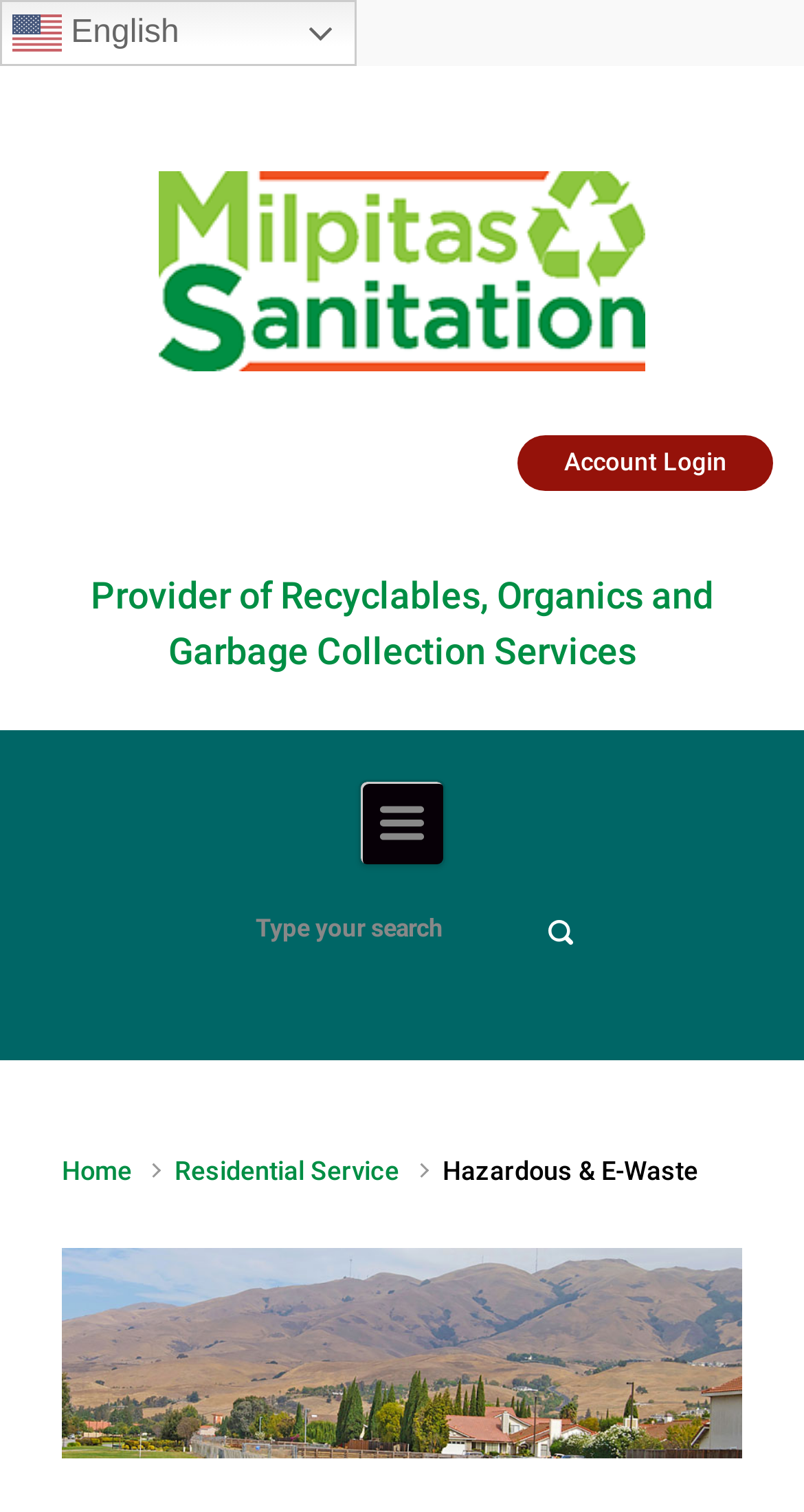Answer the question below with a single word or a brief phrase: 
What is the name of the sanitation service?

Milpitas Sanitation